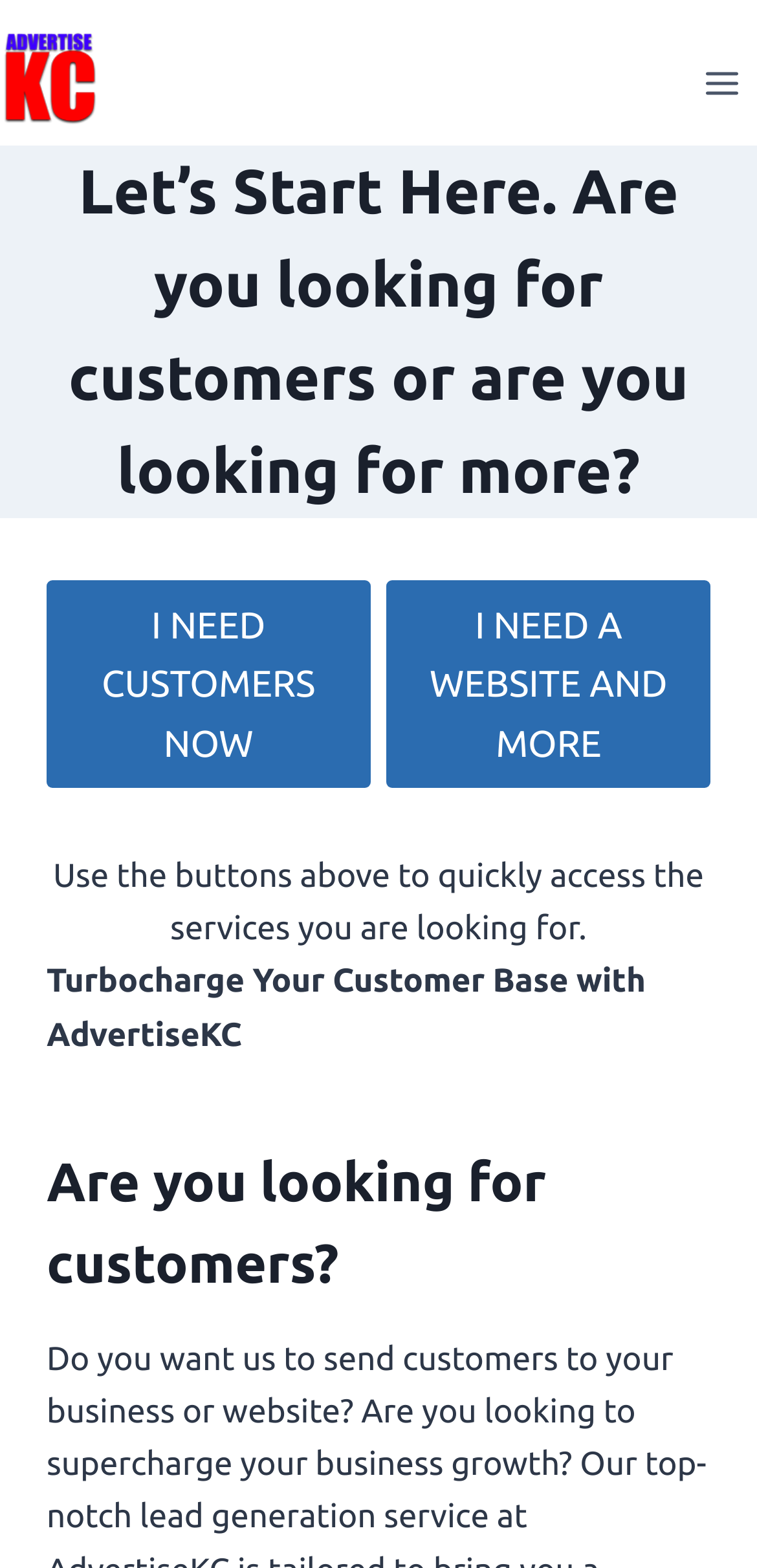What is the website trying to help with?
Use the screenshot to answer the question with a single word or phrase.

Turbocharging customer base